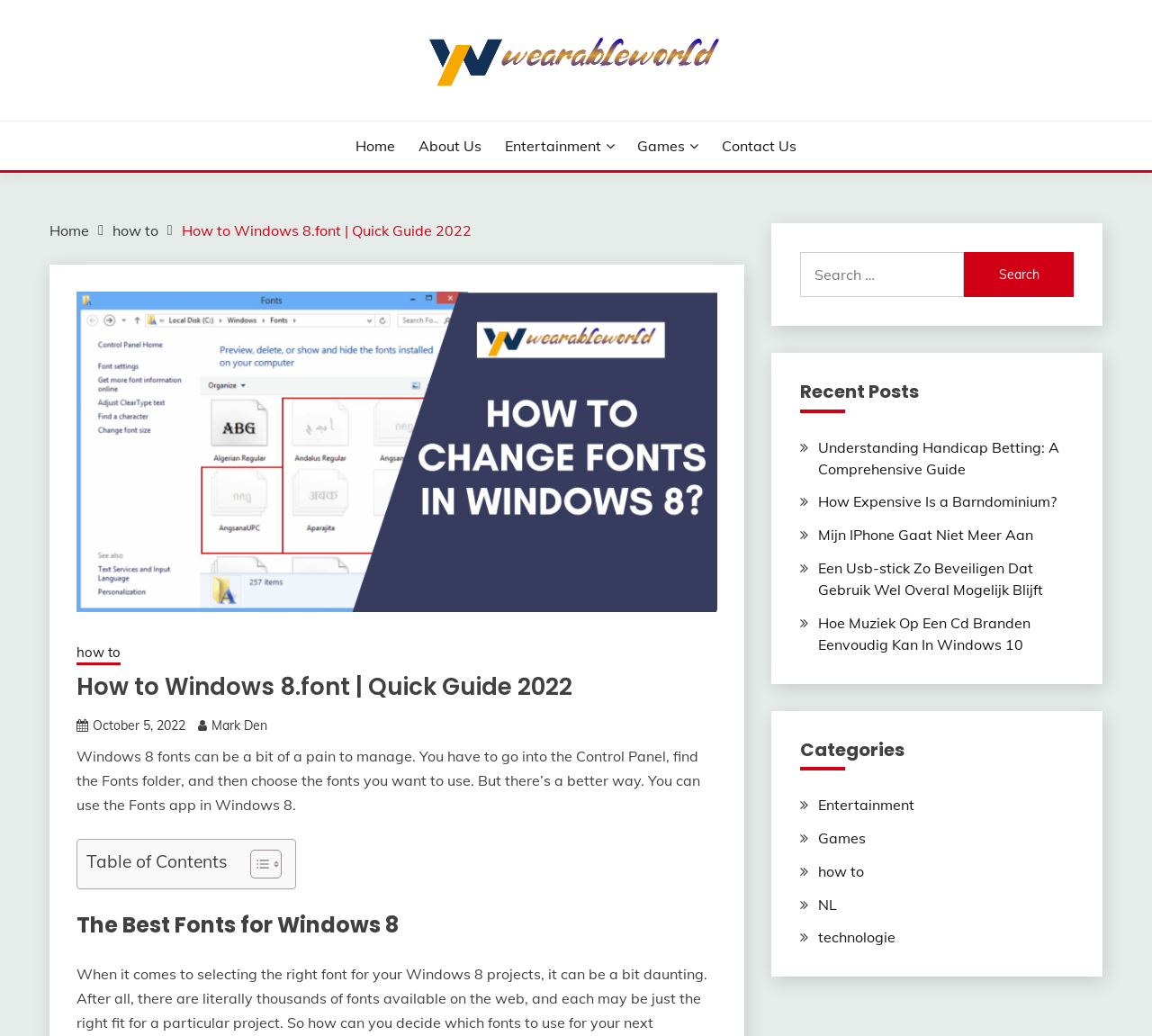Produce a meticulous description of the webpage.

This webpage is a guide on how to manage fonts in Windows 8. At the top, there is a navigation bar with links to "Home", "About Us", "Entertainment", "Games", and "Contact Us". Below the navigation bar, there is a breadcrumbs section showing the current page's path. 

On the left side, there is a large image related to changing fonts in Windows 8. Above the image, there is a heading that reads "How to Windows 8.font | Quick Guide 2022". Below the image, there is a paragraph of text that explains the difficulty of managing fonts in Windows 8 and introduces a better way to do so using the Fonts app.

To the right of the image, there is a section with links to the author's name, the date of publication, and a table of contents. The table of contents has a toggle button to expand or collapse it.

Below the image and the table of contents section, there is a heading that reads "The Best Fonts for Windows 8". 

On the right side of the page, there is a search bar with a search button and a heading that reads "Recent Posts". Below the search bar, there are several links to recent posts, including "Understanding Handicap Betting: A Comprehensive Guide", "How Expensive Is a Barndominium?", and others. 

Further down, there is a heading that reads "Categories" with links to categories such as "Entertainment", "Games", "how to", "NL", and "technologie".